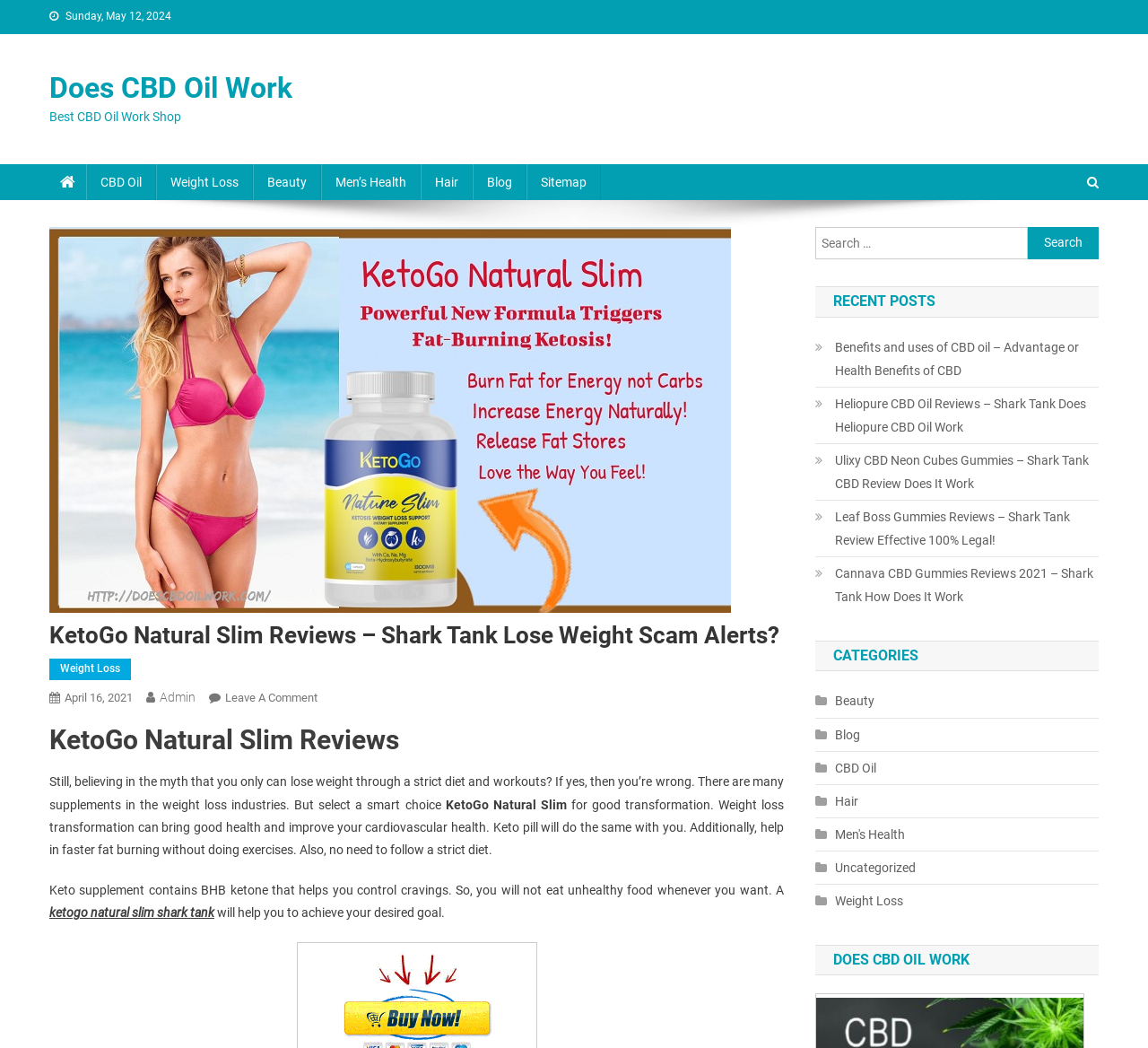Find the bounding box coordinates of the clickable element required to execute the following instruction: "Click on the 'CBD Oil' link". Provide the coordinates as four float numbers between 0 and 1, i.e., [left, top, right, bottom].

[0.075, 0.156, 0.136, 0.191]